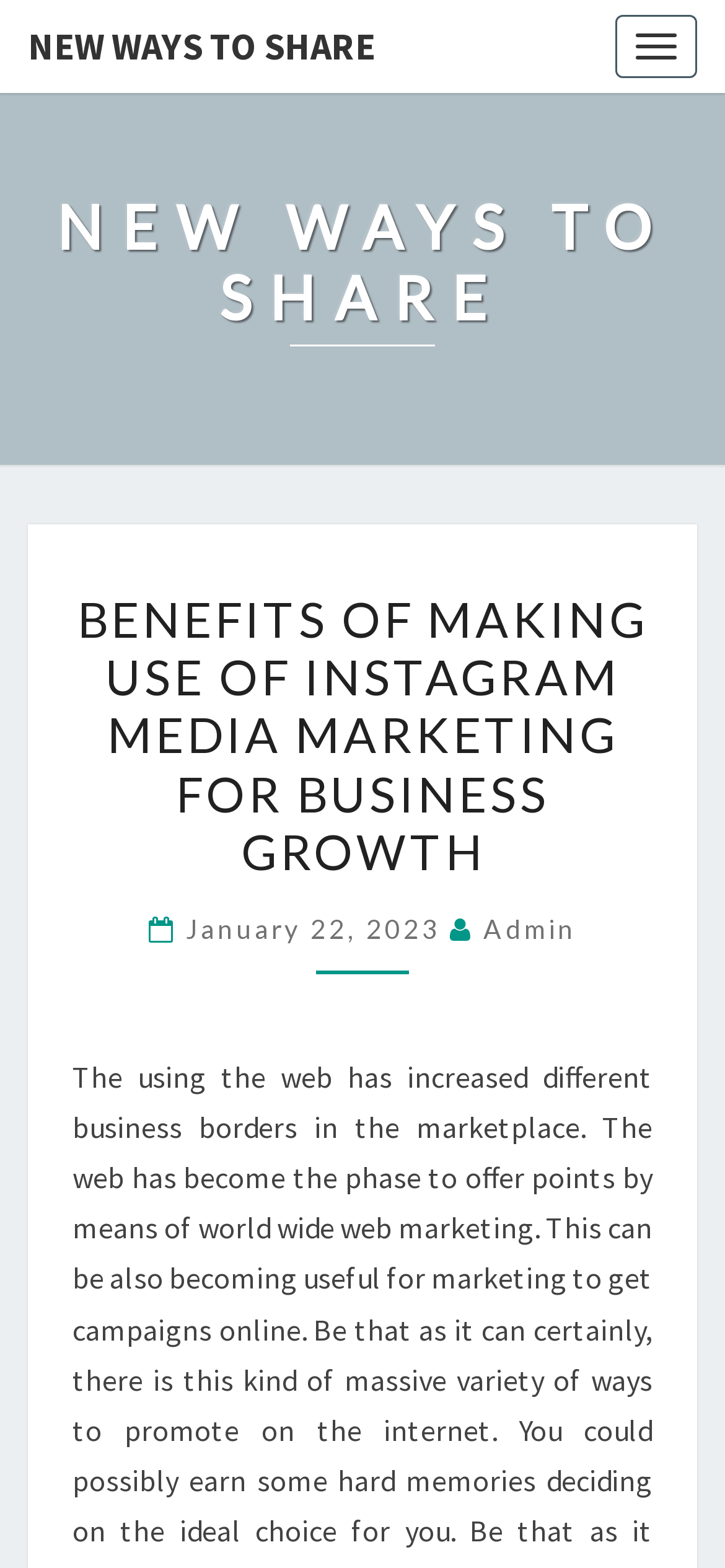Bounding box coordinates are specified in the format (top-left x, top-left y, bottom-right x, bottom-right y). All values are floating point numbers bounded between 0 and 1. Please provide the bounding box coordinate of the region this sentence describes: admin

[0.667, 0.582, 0.795, 0.602]